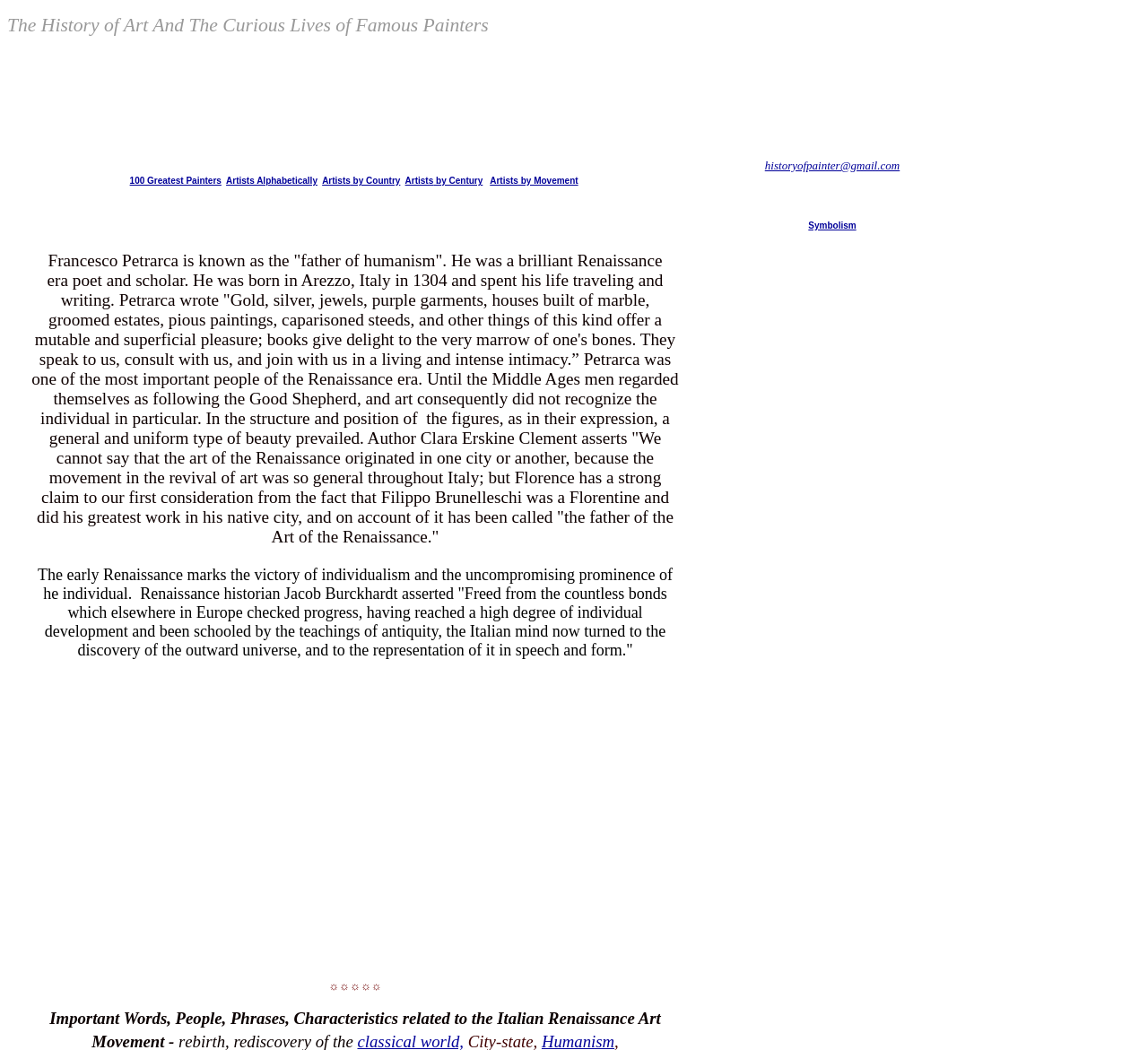Provide a one-word or brief phrase answer to the question:
What is the purpose of the email address on the webpage?

Contact information